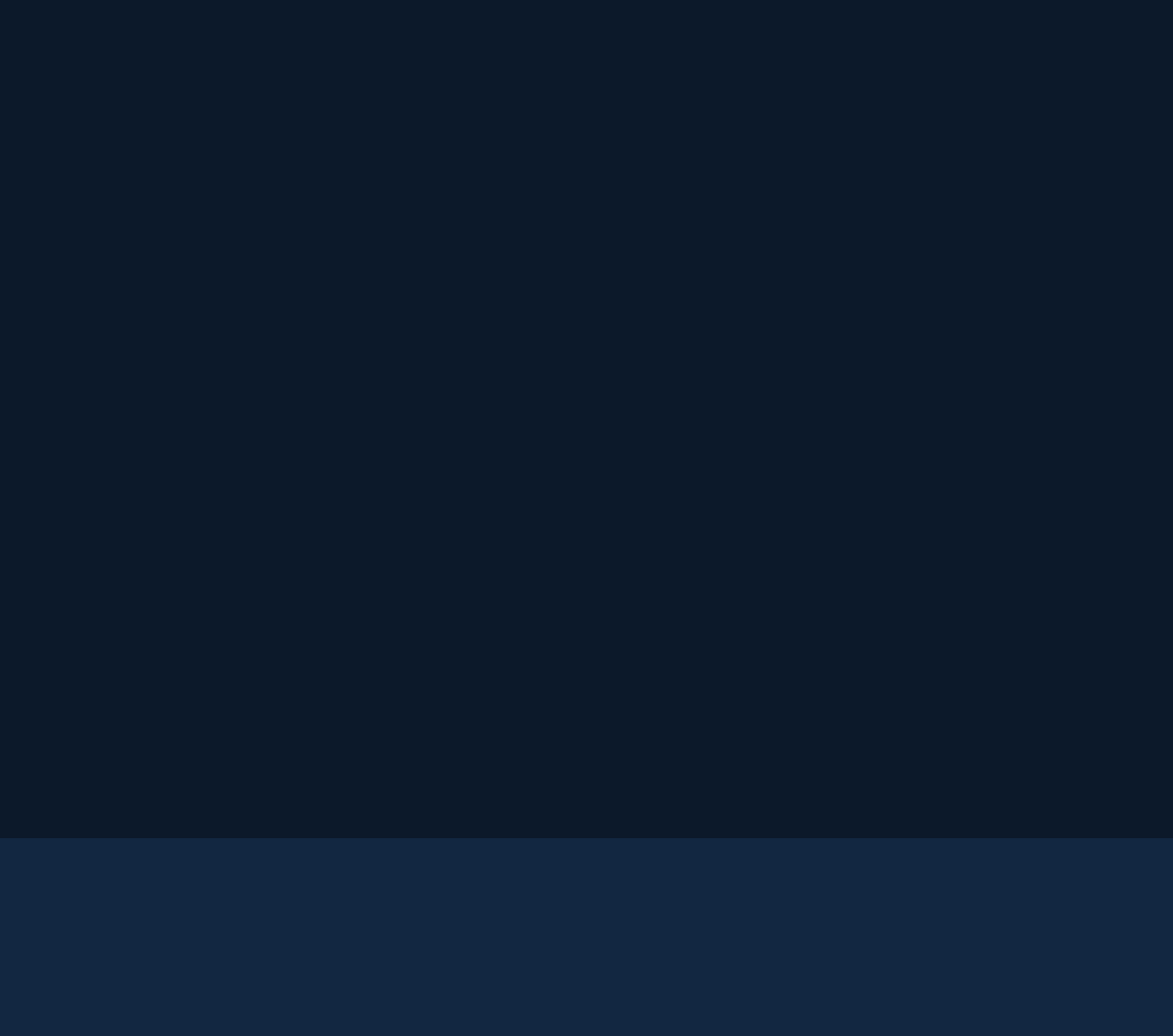What is the appointment policy for the Jackson office?
Refer to the image and offer an in-depth and detailed answer to the question.

The appointment policy for the Jackson office is listed as 'BY APPOINTMENT ONLY' next to the address '680 S Cache Street, Suite 100 Box 10219, Jackson, WY 83001'.